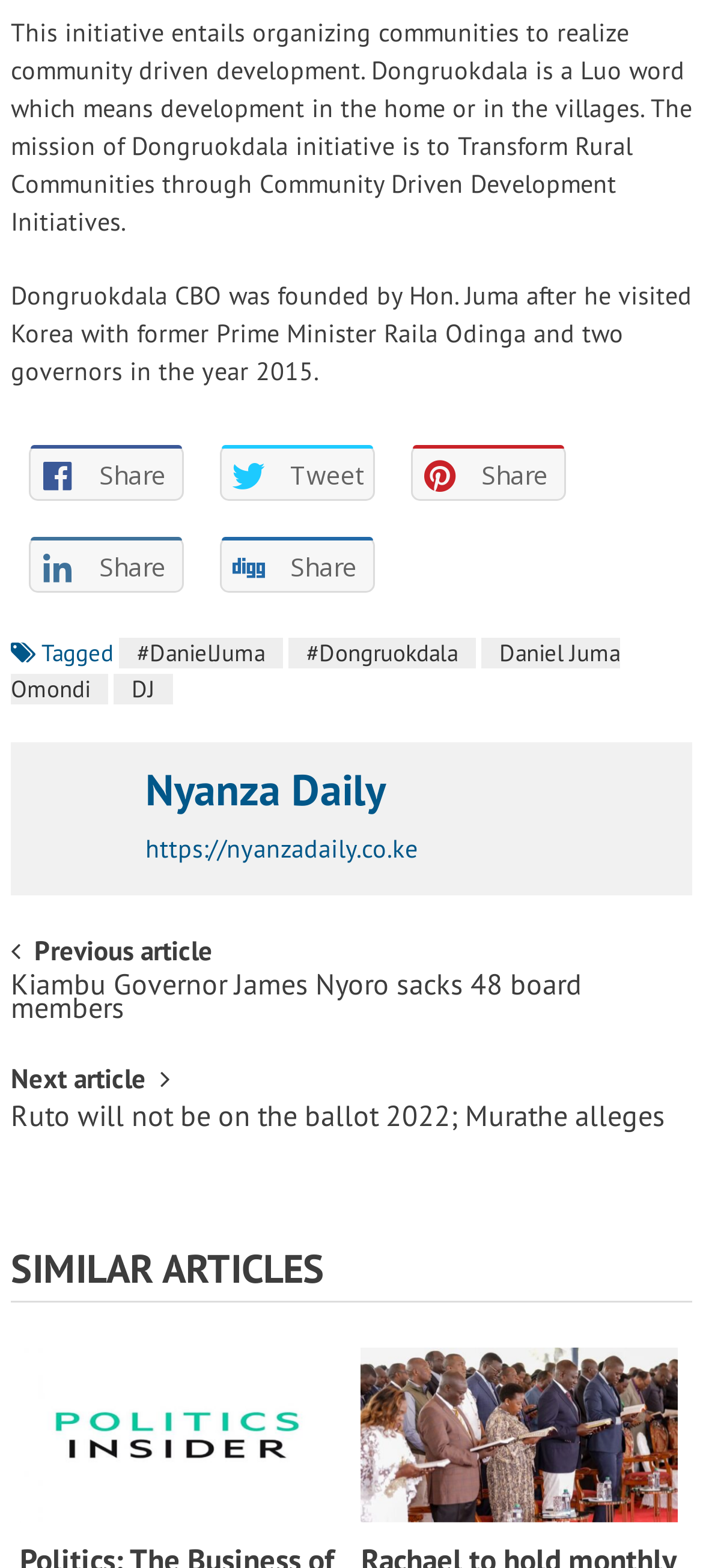Determine the bounding box coordinates of the target area to click to execute the following instruction: "Call the law office."

None